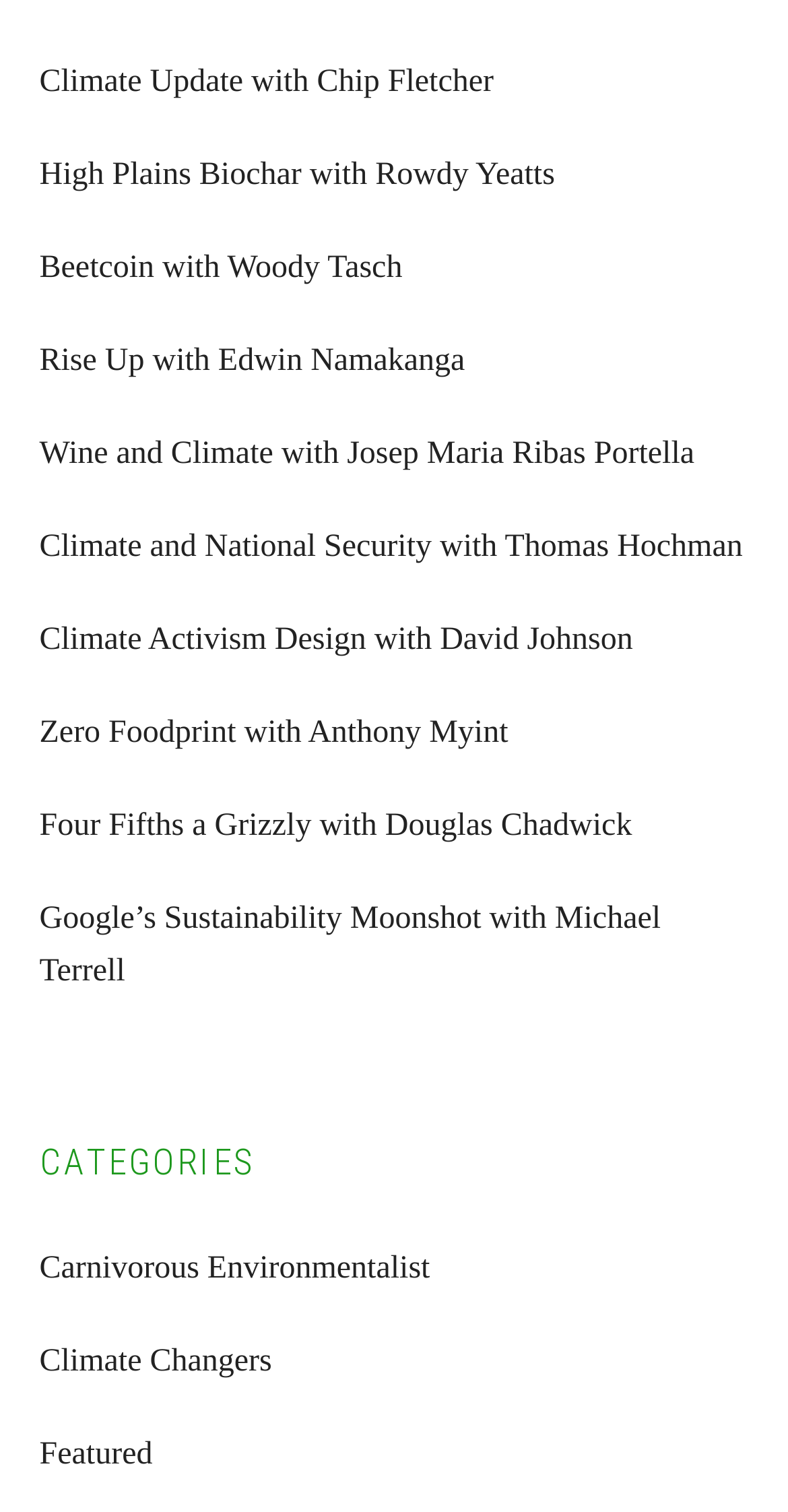Can you find the bounding box coordinates for the element that needs to be clicked to execute this instruction: "Read about Wine and Climate with Josep Maria Ribas Portella"? The coordinates should be given as four float numbers between 0 and 1, i.e., [left, top, right, bottom].

[0.05, 0.288, 0.881, 0.311]